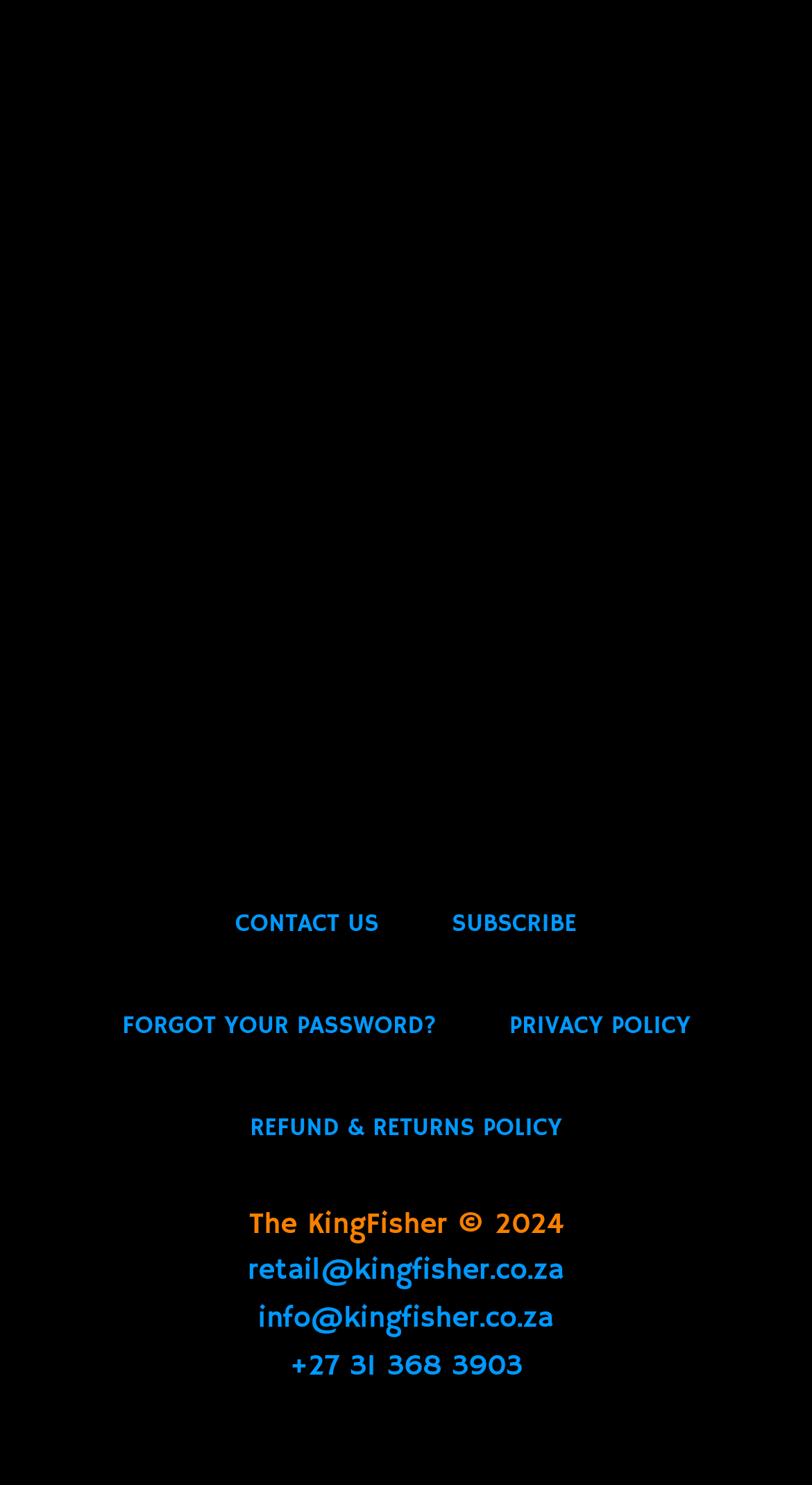What is the phone number?
Please provide a detailed and thorough answer to the question.

I found the phone number '+27 31 368 3903' in the 'contentinfo' element, which is provided as a contact information.